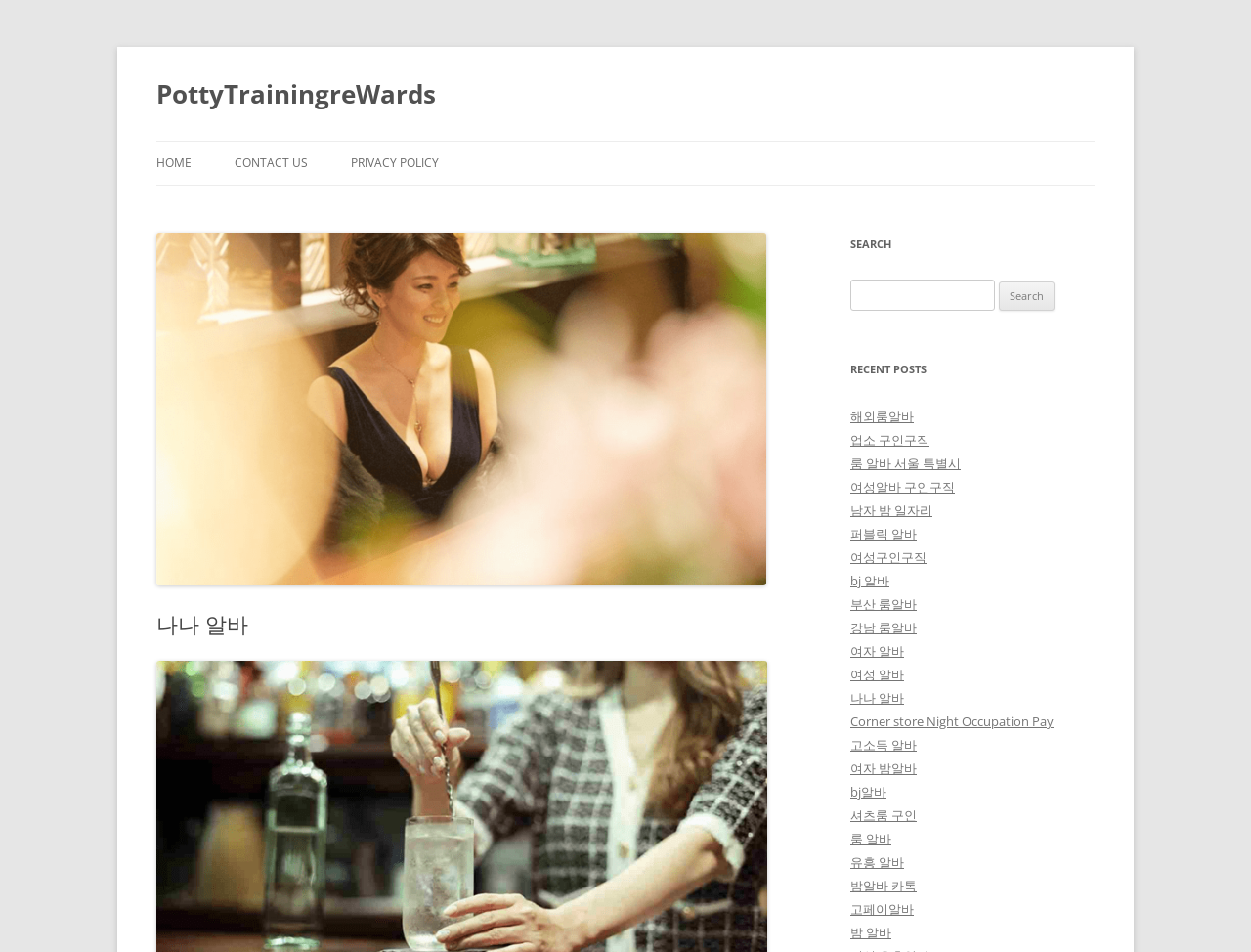Provide the bounding box coordinates of the HTML element this sentence describes: "고페이알바". The bounding box coordinates consist of four float numbers between 0 and 1, i.e., [left, top, right, bottom].

[0.68, 0.946, 0.73, 0.964]